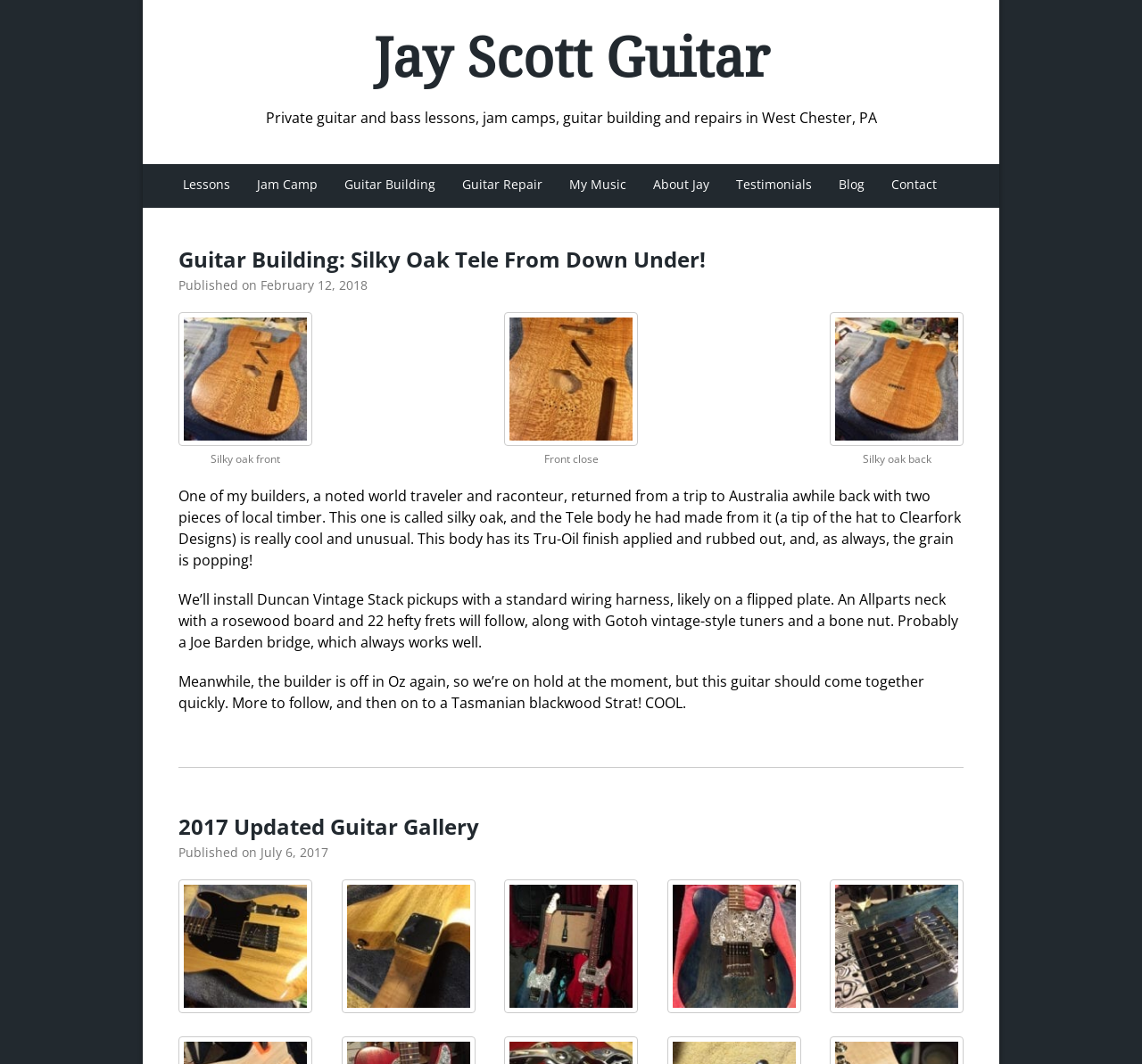Extract the main headline from the webpage and generate its text.

Jay Scott Guitar